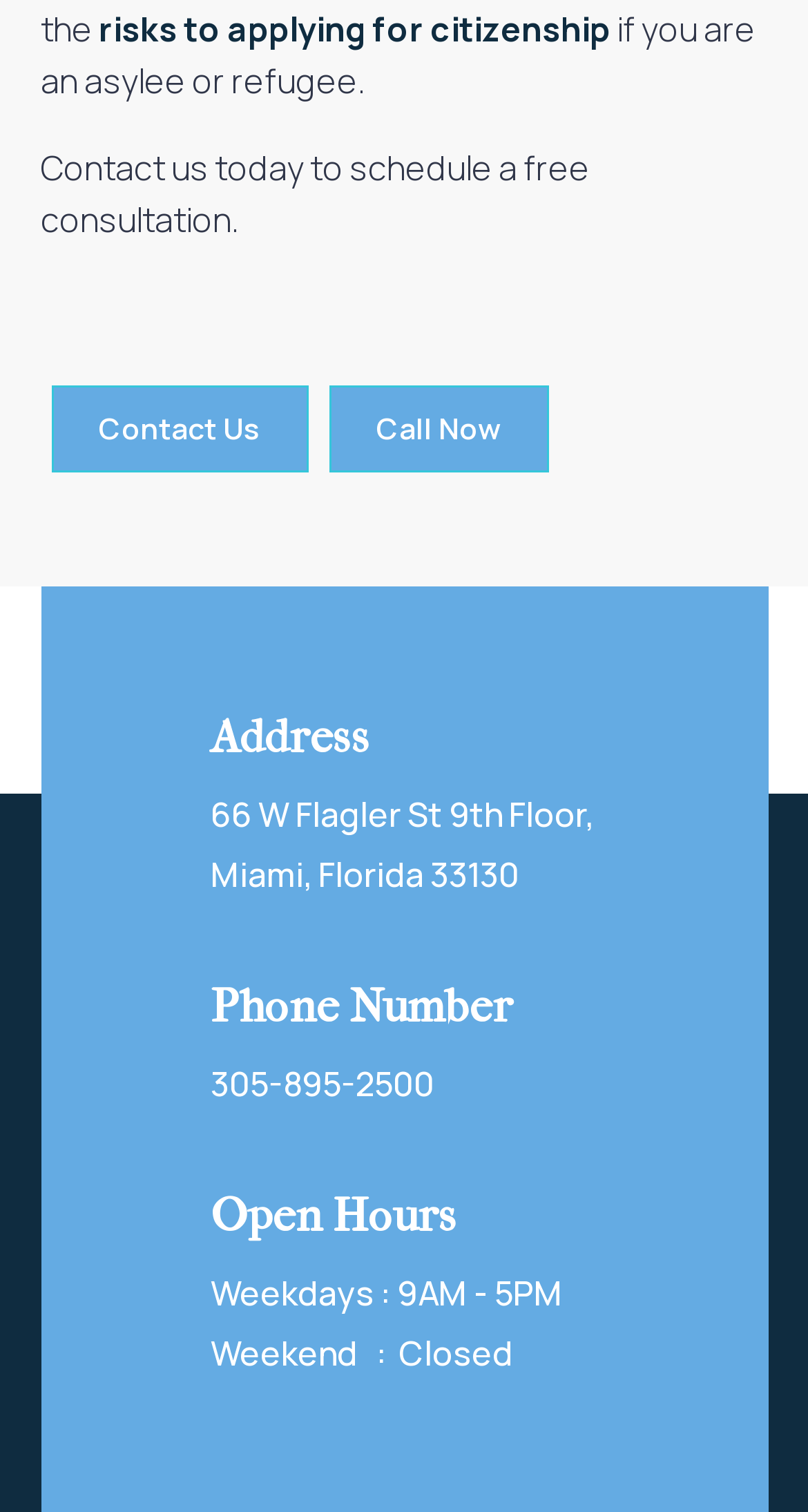Please provide a comprehensive response to the question based on the details in the image: What is the relationship between asylees or refugees and citizenship?

I found the relationship by looking at the link that mentions risks to applying for citizenship, which is specifically mentioned for asylees or refugees.